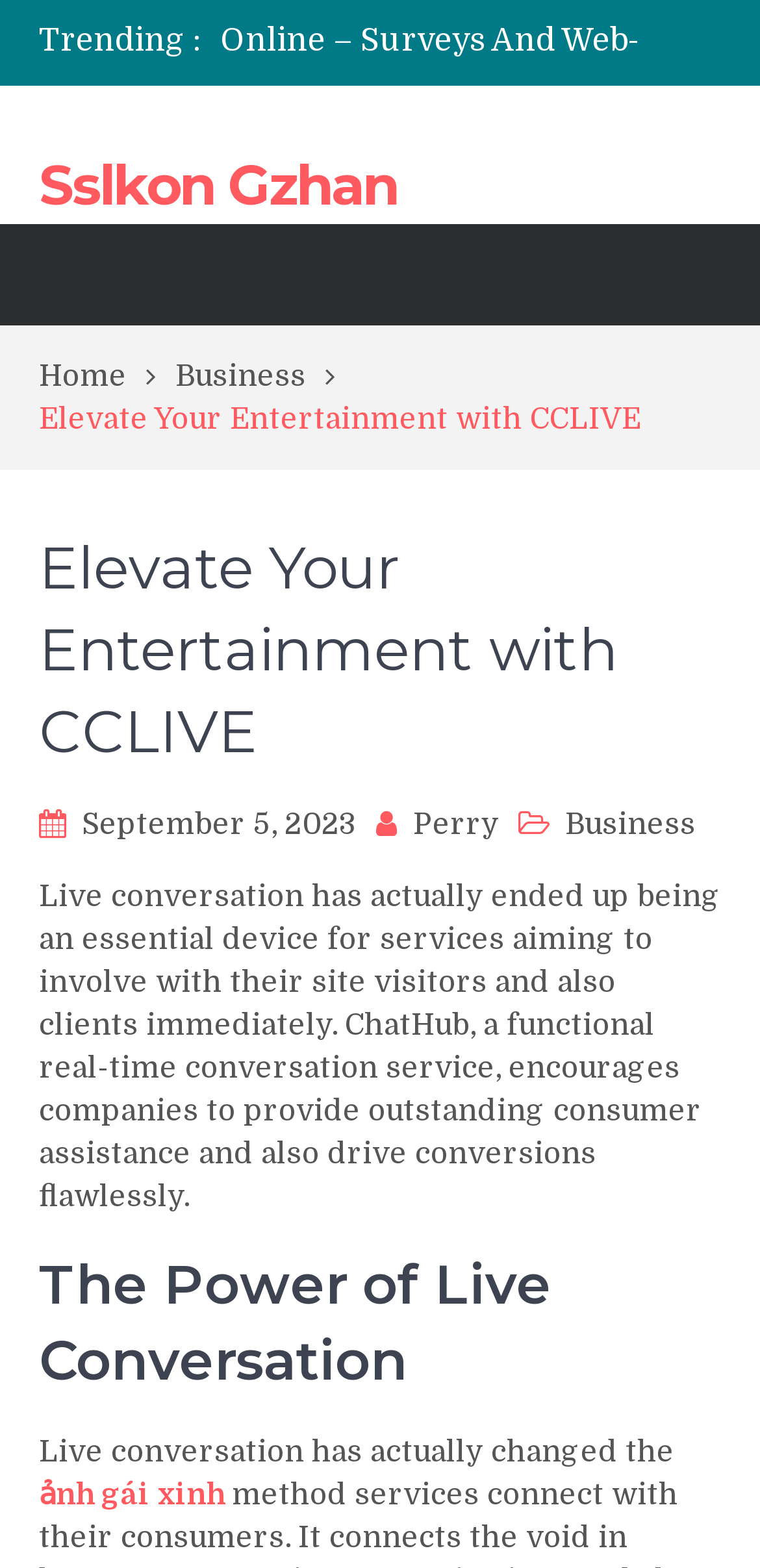Please determine the bounding box coordinates for the element with the description: "﻿Kecanduan Judi Online, Survei".

[0.29, 0.097, 0.928, 0.119]